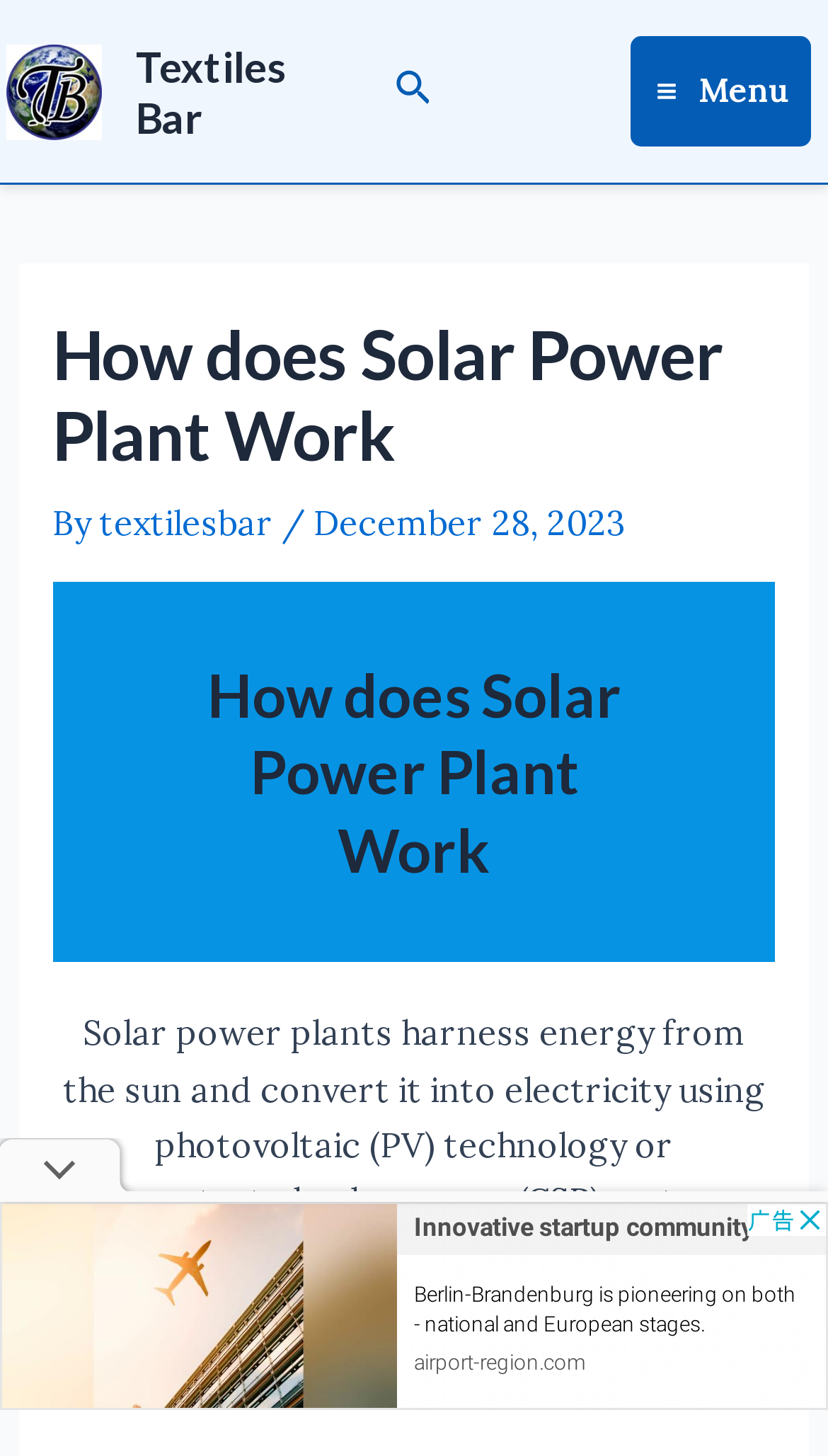Elaborate on the information and visuals displayed on the webpage.

The webpage is about explaining how solar power plants work. At the top left corner, there is a link and an image, both labeled as "Textiles Bar". Next to it, there is another link with the same label. On the top right corner, there is a search icon link with an image. 

To the right of the search icon, there is a main menu button with an image. Below the main menu button, there is a header section that spans almost the entire width of the page. The header section contains a heading that reads "How does Solar Power Plant Work", followed by the text "By textilesbar" and a date "December 28, 2023". 

Below the header section, there is another heading with the same text "How does Solar Power Plant Work". Underneath this heading, there is a paragraph of text that explains how solar power plants work, mentioning photovoltaic technology and concentrated solar power systems.

At the bottom of the page, there is an insertion section that spans the entire width of the page. Within this section, there is an image on the left side, and an iframe labeled as "Advertisement" that takes up the rest of the space.